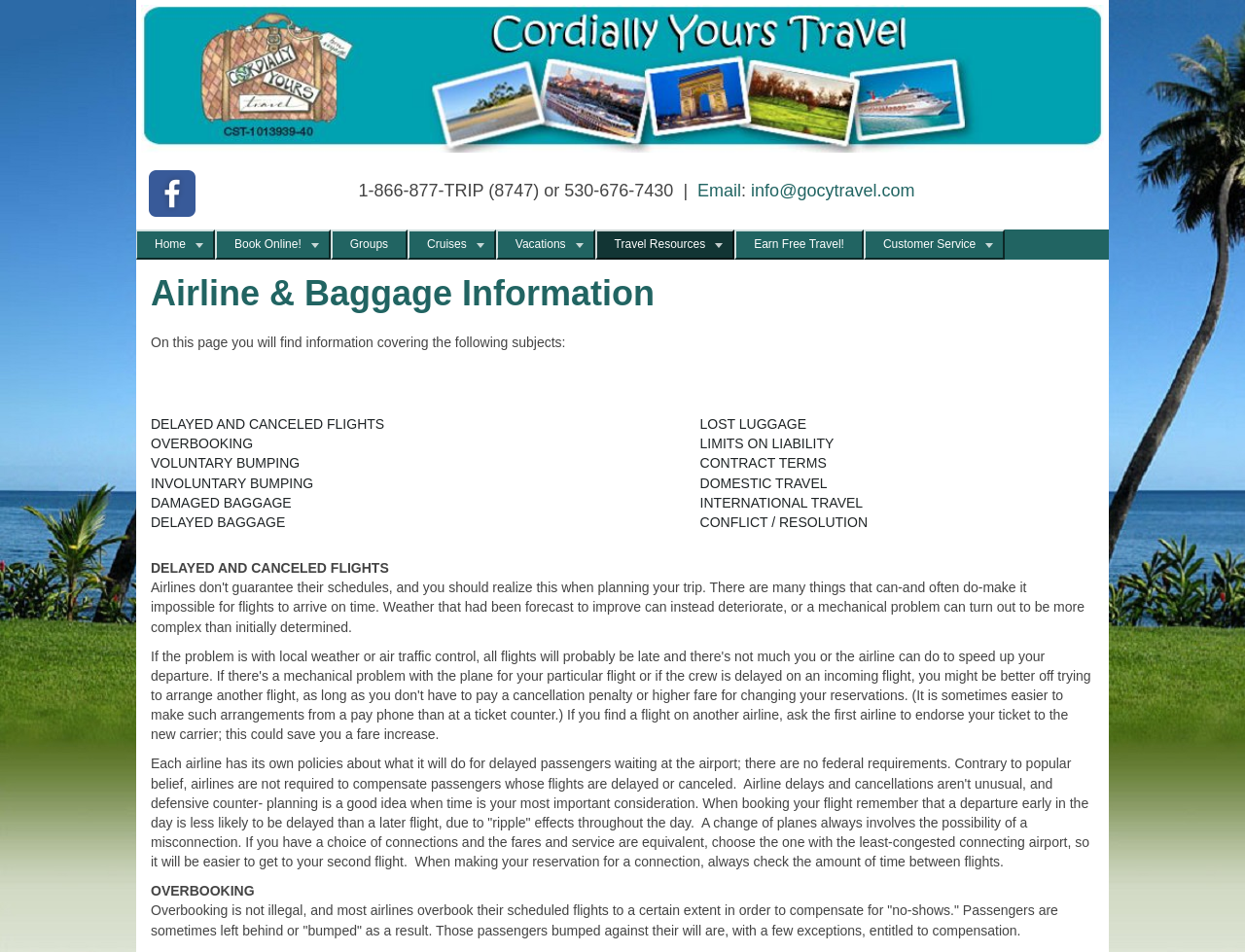Answer the question with a brief word or phrase:
What is the main topic of this webpage?

Airline & Baggage Information